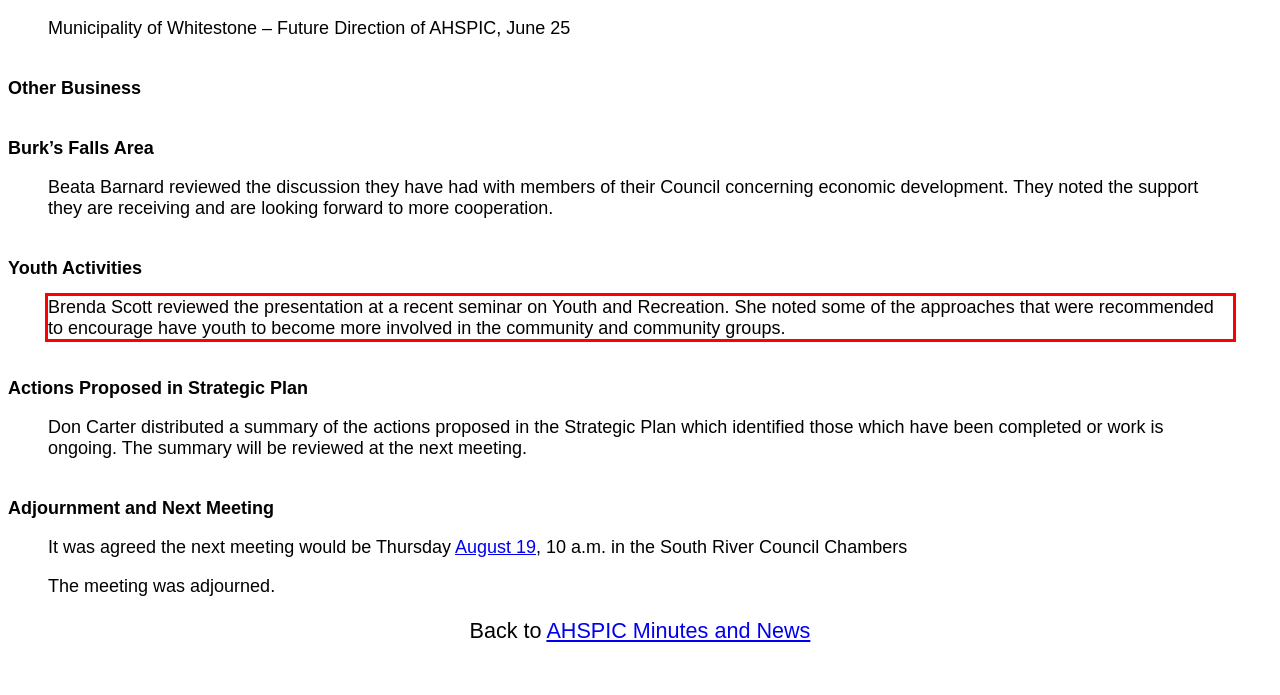In the screenshot of the webpage, find the red bounding box and perform OCR to obtain the text content restricted within this red bounding box.

Brenda Scott reviewed the presentation at a recent seminar on Youth and Recreation. She noted some of the approaches that were recommended to encourage have youth to become more involved in the community and community groups.